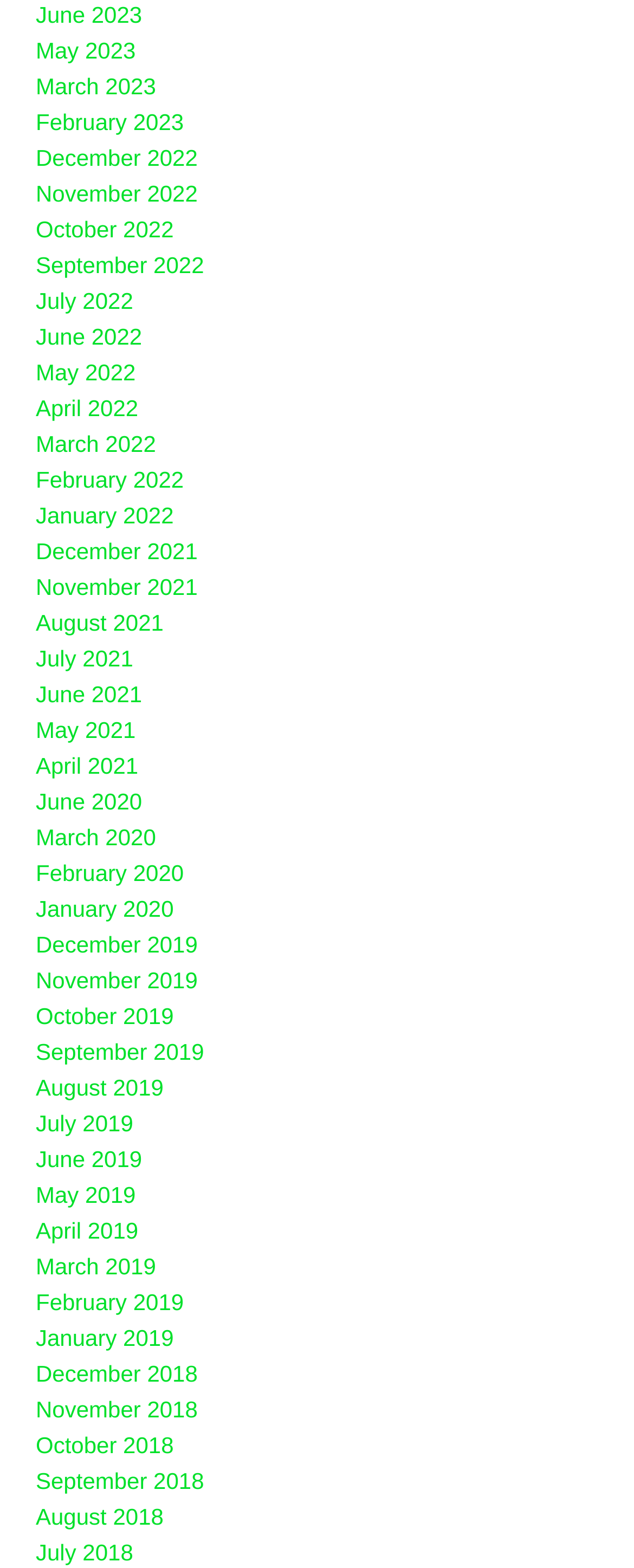Please specify the bounding box coordinates in the format (top-left x, top-left y, bottom-right x, bottom-right y), with all values as floating point numbers between 0 and 1. Identify the bounding box of the UI element described by: July 2018

[0.056, 0.982, 0.21, 0.998]